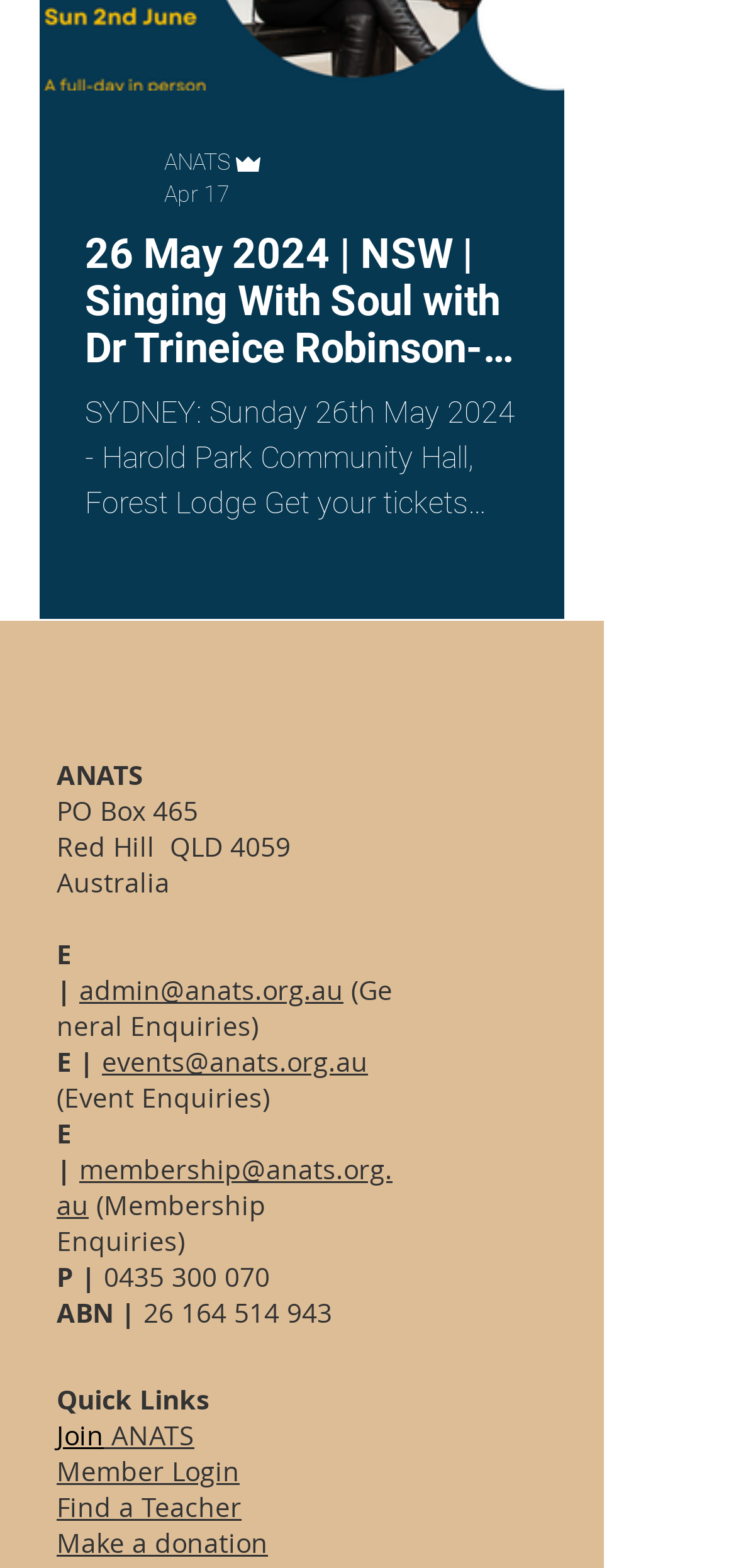Identify the bounding box coordinates for the element you need to click to achieve the following task: "Join ANATS". The coordinates must be four float values ranging from 0 to 1, formatted as [left, top, right, bottom].

[0.077, 0.904, 0.264, 0.927]